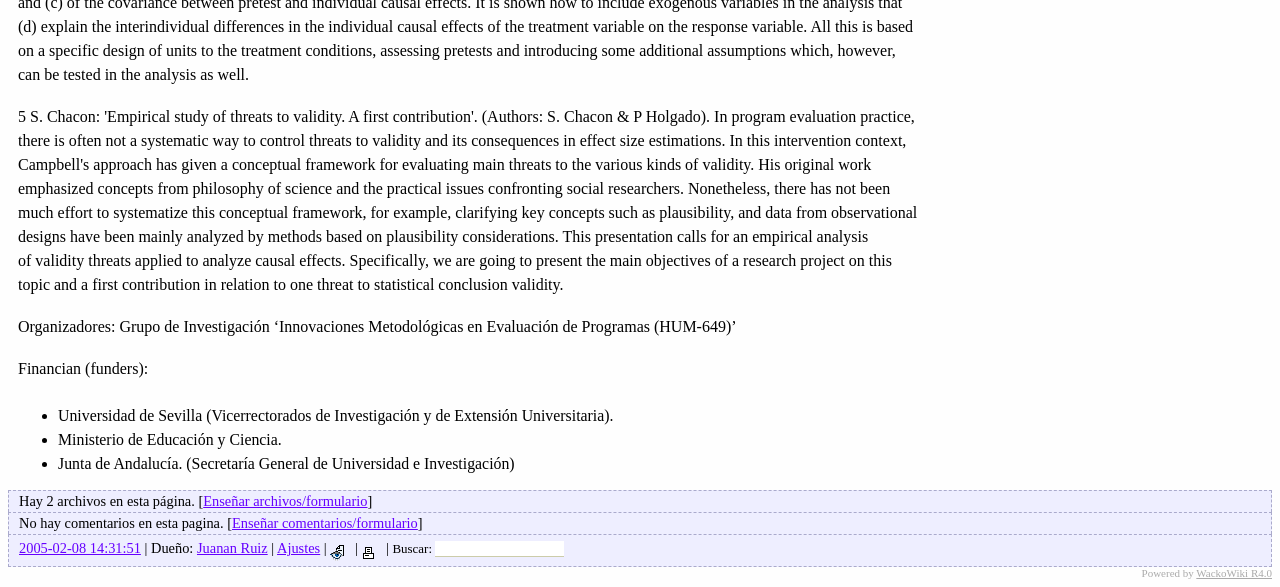Please pinpoint the bounding box coordinates for the region I should click to adhere to this instruction: "Search".

[0.34, 0.922, 0.441, 0.949]